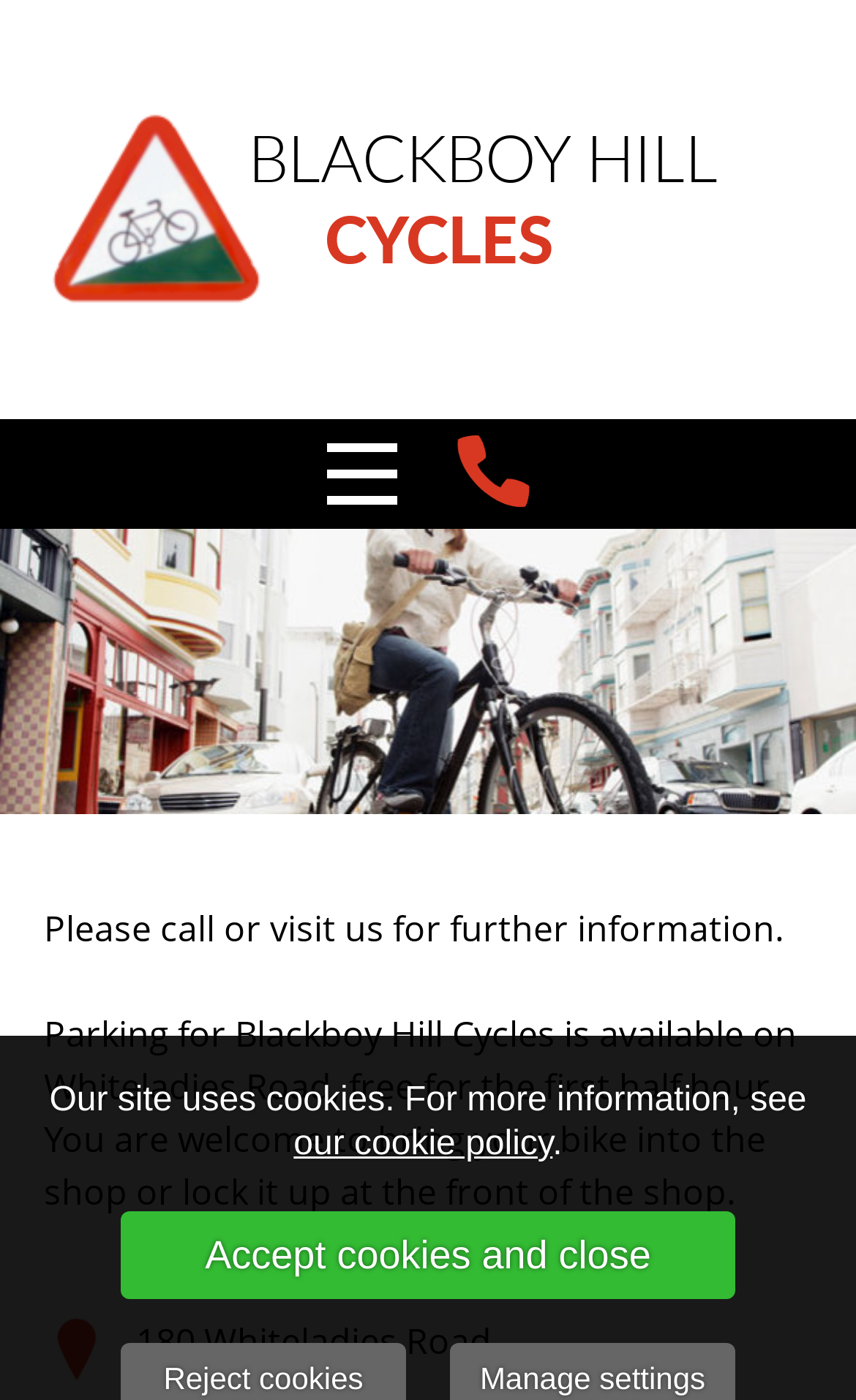Give a detailed overview of the webpage's appearance and contents.

The webpage is about Blackboy Hill Cycles, a bike shop located in Clifton, Bristol. At the top, there is a large header with the shop's name, "BLACKBOY HILL CYCLES", split into two parts with a small gap in between. Below the header, there are two identical links, possibly representing the shop's logo or a navigation menu.

On the right side of the header, there is a "Toggle menu" button, which is not expanded by default. Below the header, there is a brief introduction to the shop, stating "Please call or visit us for further information." This is followed by a longer paragraph providing information about parking options for customers, including free parking on Whiteladies Road for the first half hour and the option to bring bikes into the shop or lock them up at the front.

Further down, there is an address listed, "180 Whiteladies Road", which is likely the shop's physical location. At the bottom of the page, there is a notice about the site using cookies, with a link to the shop's cookie policy and an "Accept cookies and close" button.